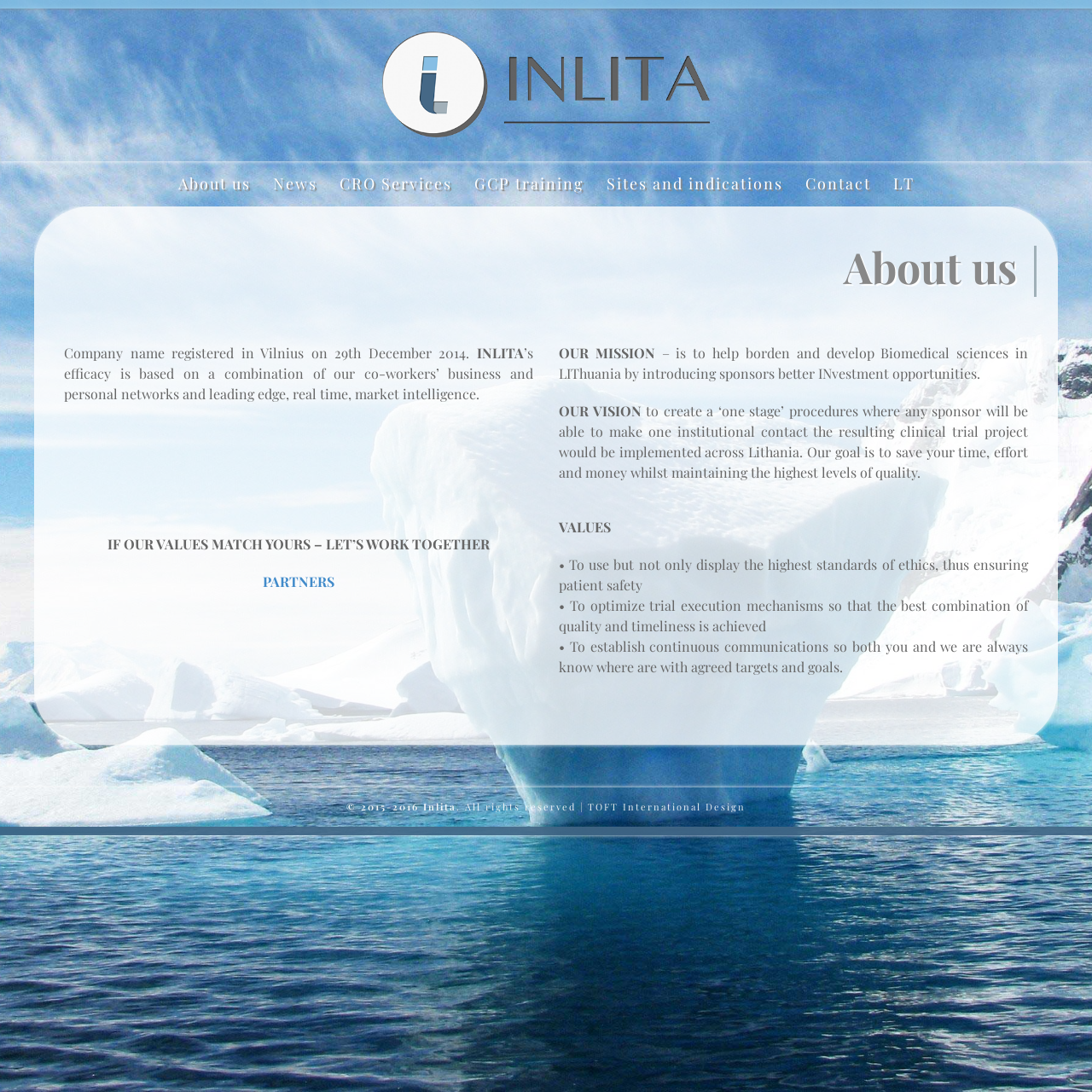What is the company name mentioned on the webpage?
Examine the image and give a concise answer in one word or a short phrase.

INLITA